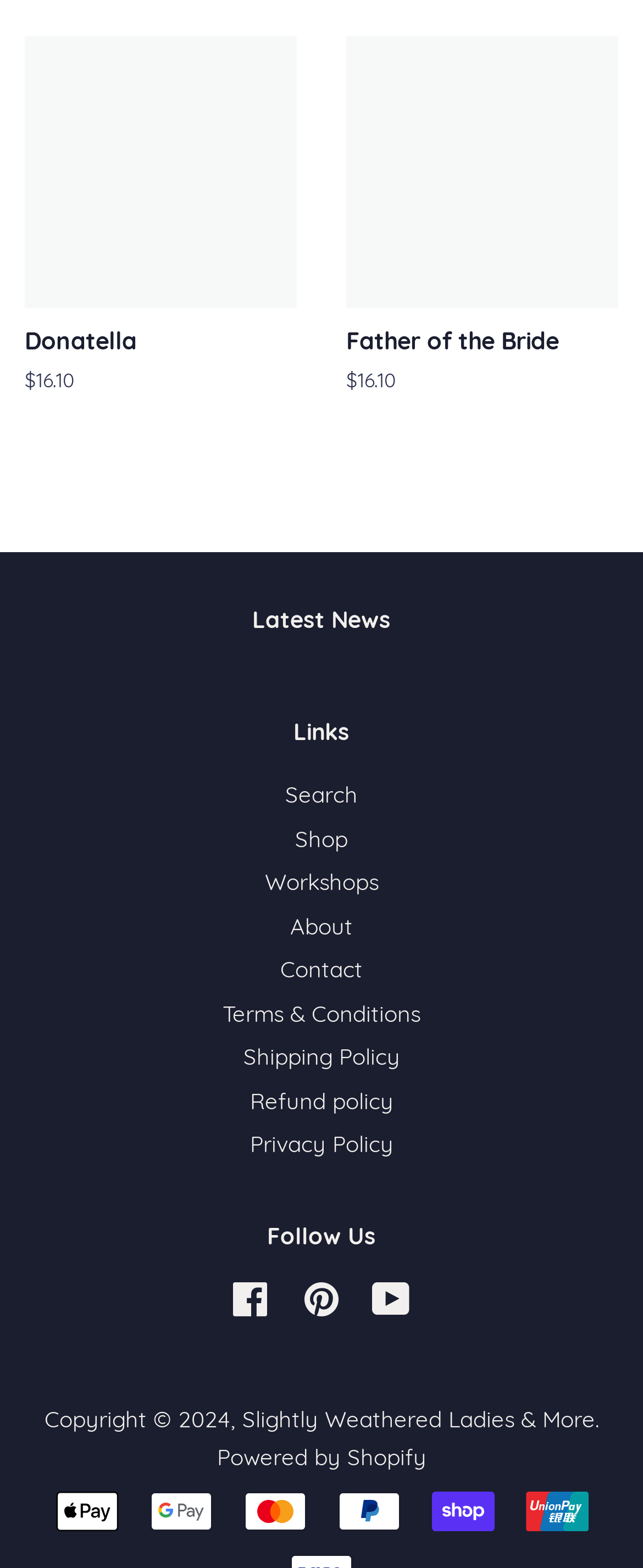Please answer the following question as detailed as possible based on the image: 
What is the copyright year?

The copyright year can be found in the StaticText element with the text 'Copyright © 2024,' which is a child of the Root Element.